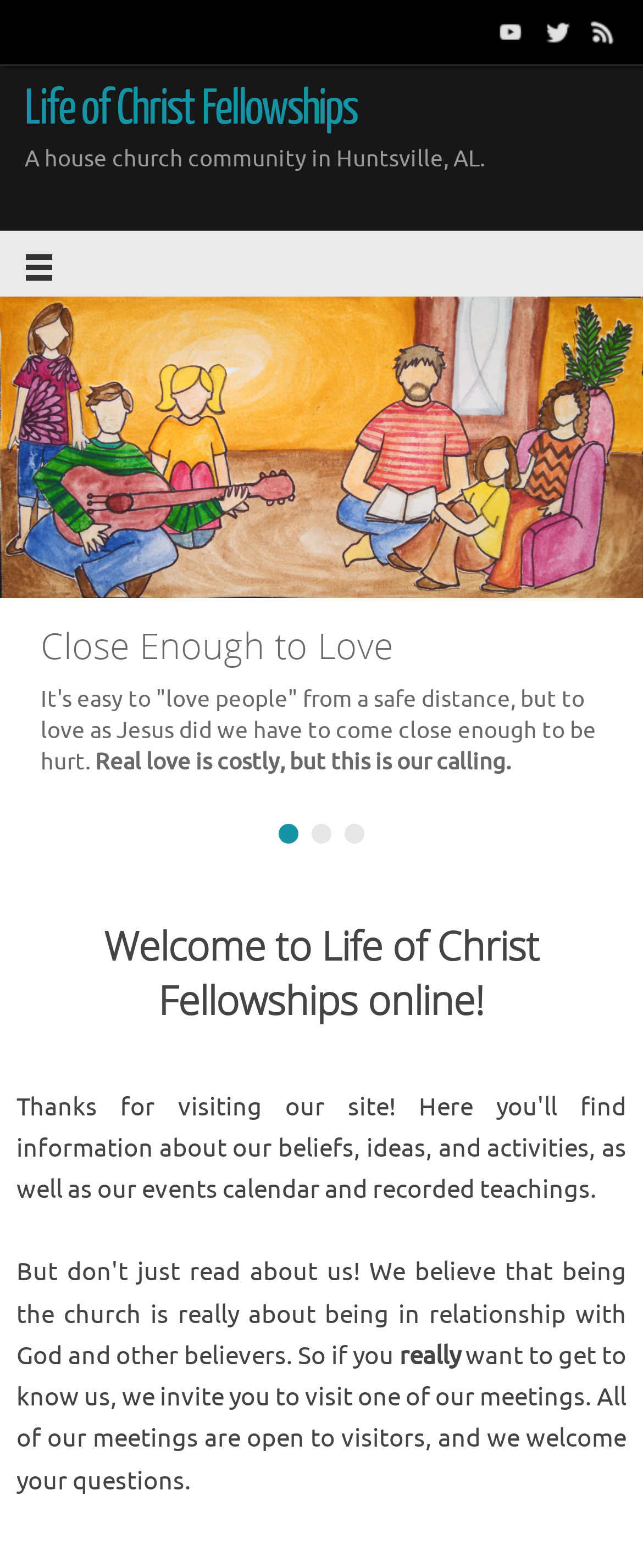What is the name of the church community?
Please ensure your answer is as detailed and informative as possible.

I determined the answer by looking at the heading element 'Life of Christ Fellowships' with bounding box coordinates [0.038, 0.053, 0.555, 0.088]. This heading is likely to be the name of the church community.